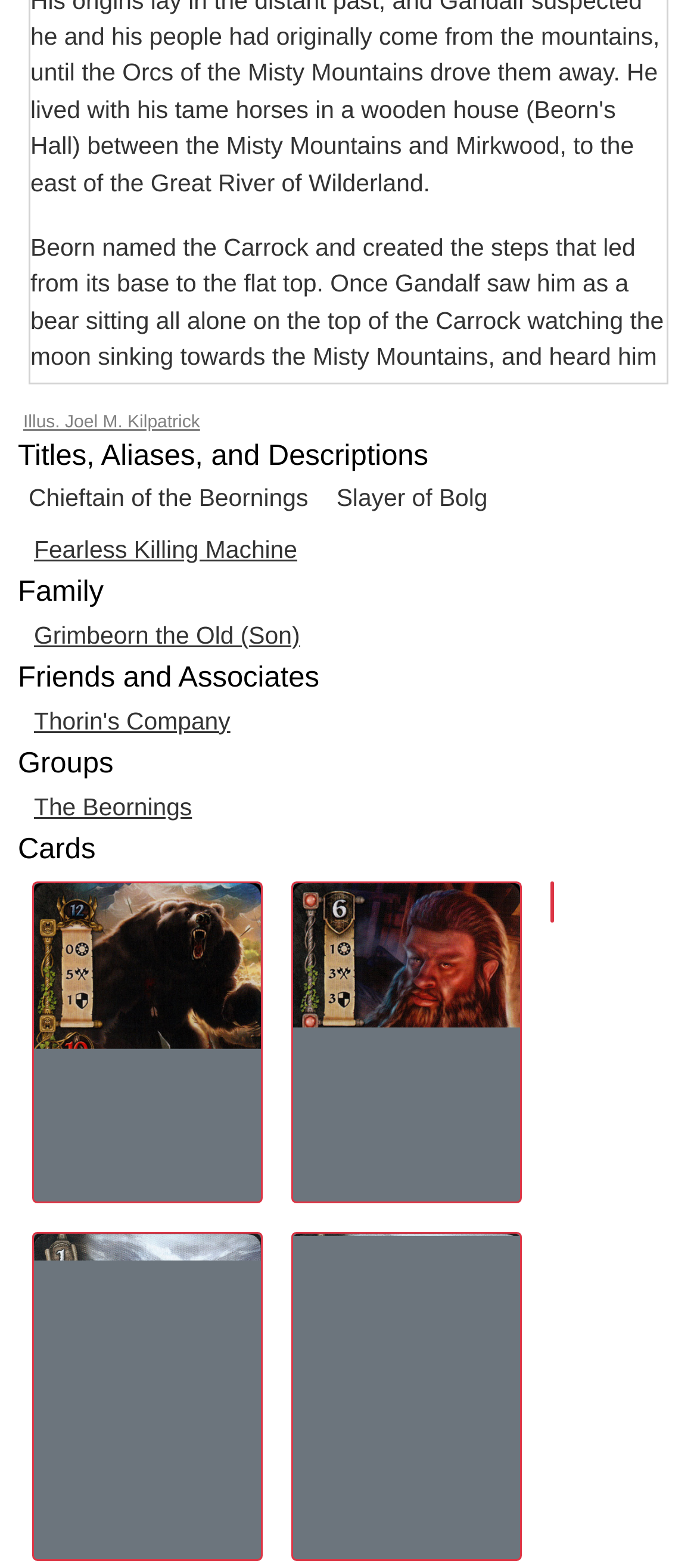What is the name of the company that Beorn helped?
Provide a thorough and detailed answer to the question.

I found the answer by looking at the 'Friends and Associates' section, where it lists 'Thorin's Company' as one of the companies that Beorn helped.